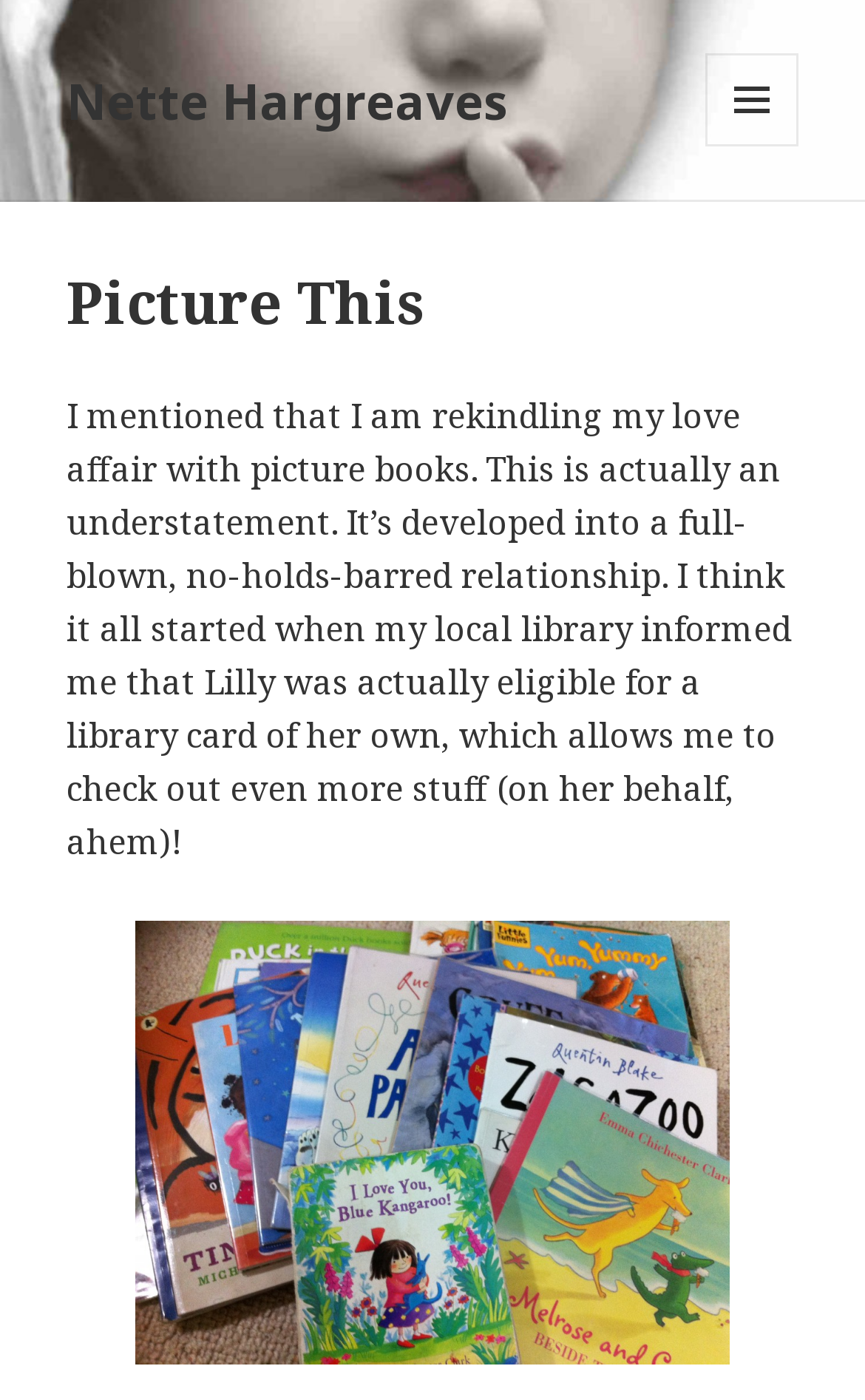Examine the screenshot and answer the question in as much detail as possible: What is the position of the MENU AND WIDGETS button?

Based on the bounding box coordinates, the MENU AND WIDGETS button has a top-left coordinate of [0.815, 0.038] and a bottom-right coordinate of [0.923, 0.105], which indicates that it is located at the top right of the webpage.